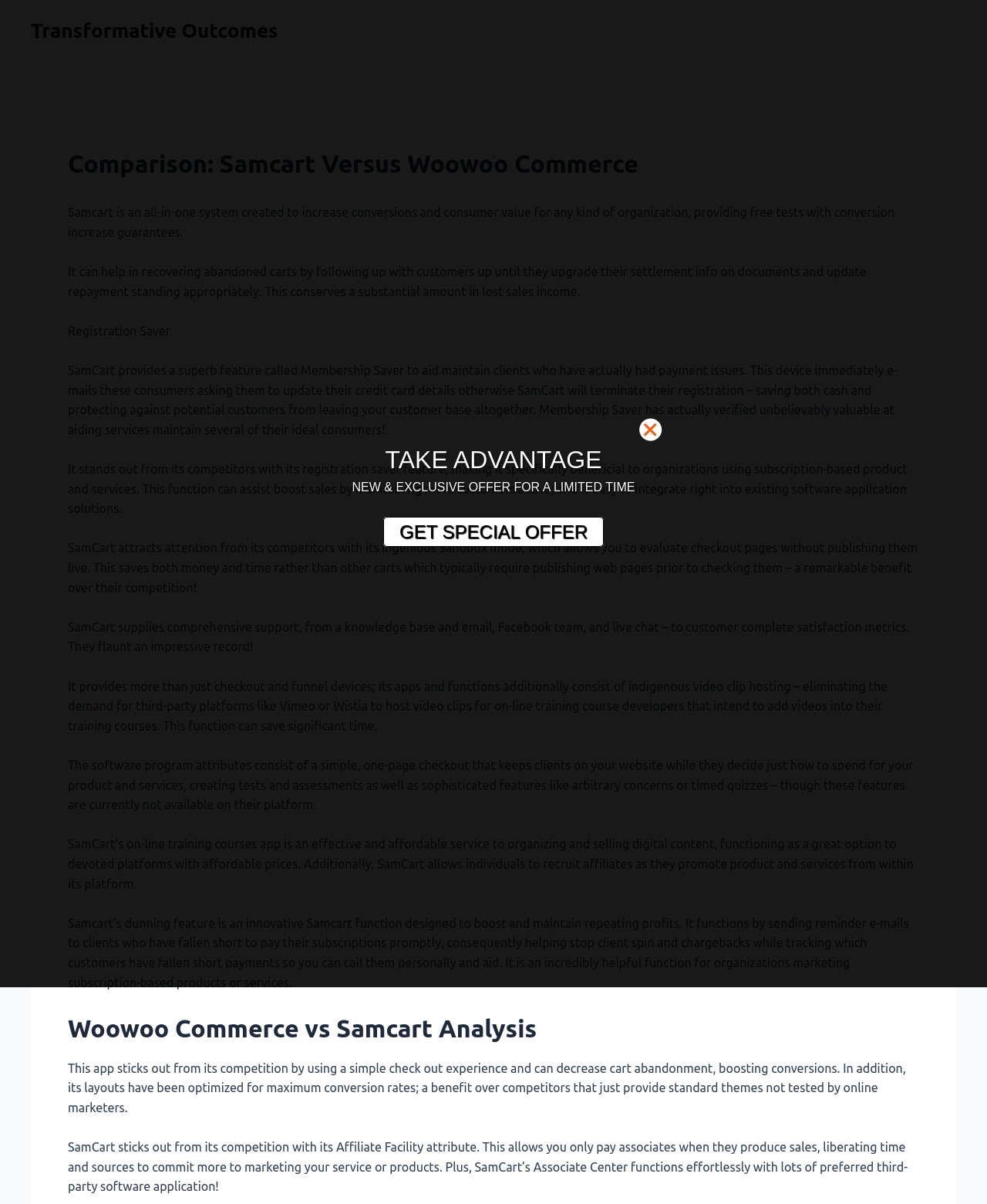Extract the bounding box coordinates of the UI element described by: "Transformative Outcomes". The coordinates should include four float numbers ranging from 0 to 1, e.g., [left, top, right, bottom].

[0.031, 0.016, 0.282, 0.035]